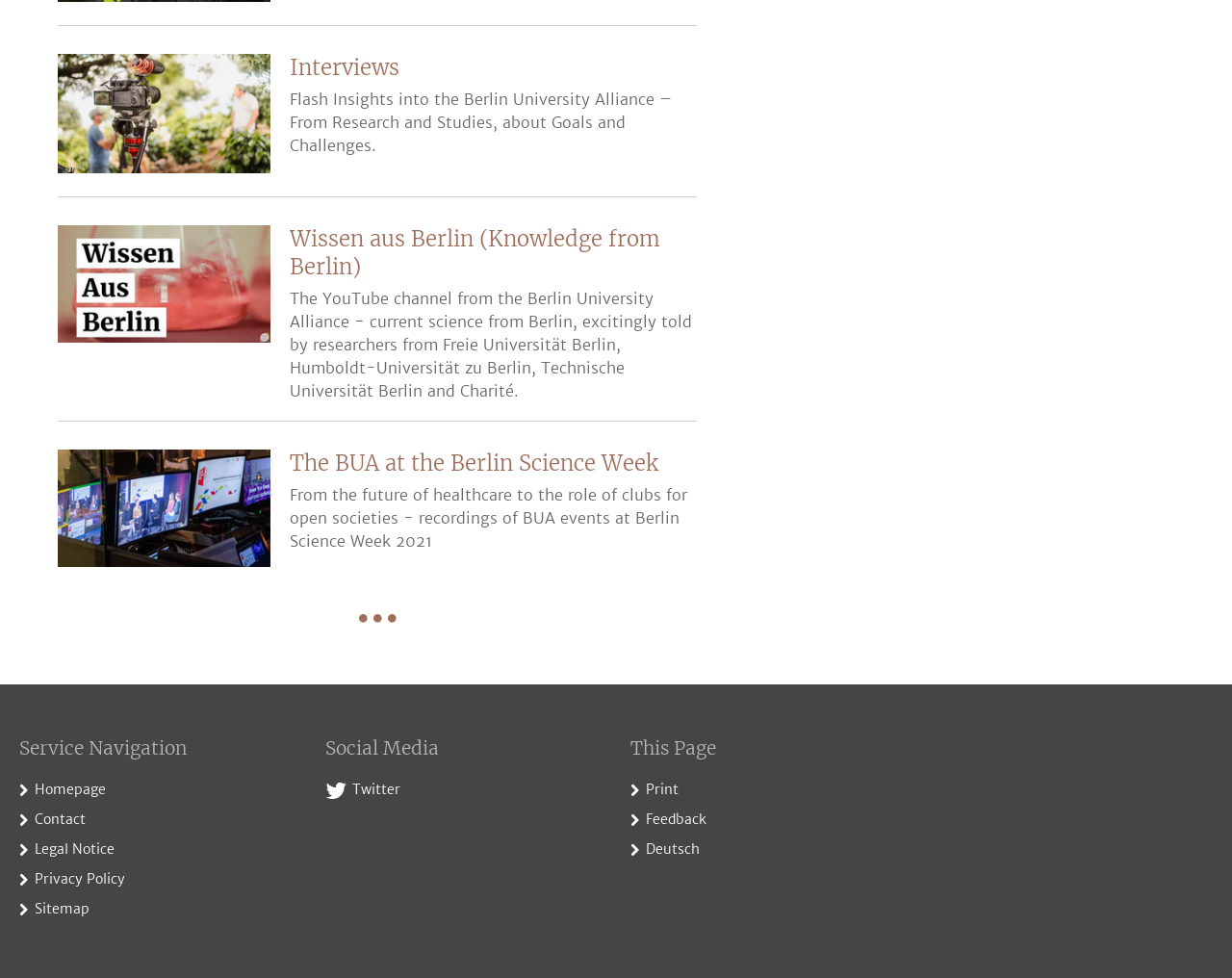Provide the bounding box coordinates of the HTML element described as: "Feedback". The bounding box coordinates should be four float numbers between 0 and 1, i.e., [left, top, right, bottom].

[0.524, 0.829, 0.573, 0.847]